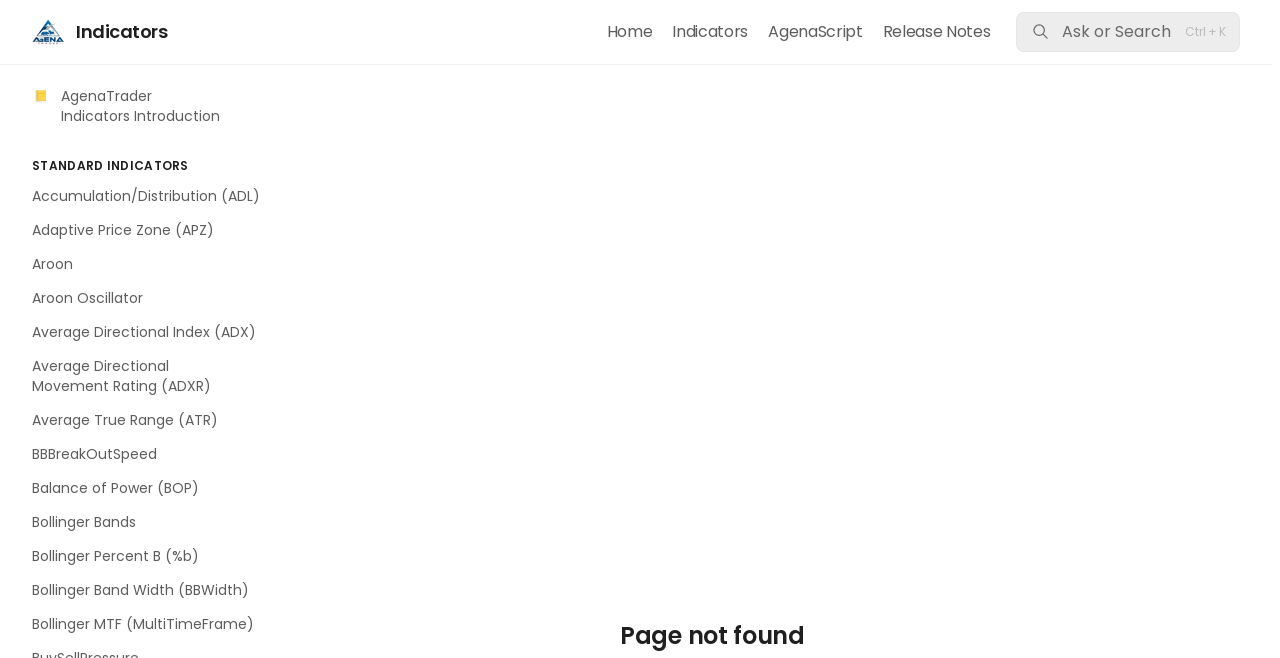Respond with a single word or phrase to the following question: What is the text of the first link on the top left?

Logo Indicators